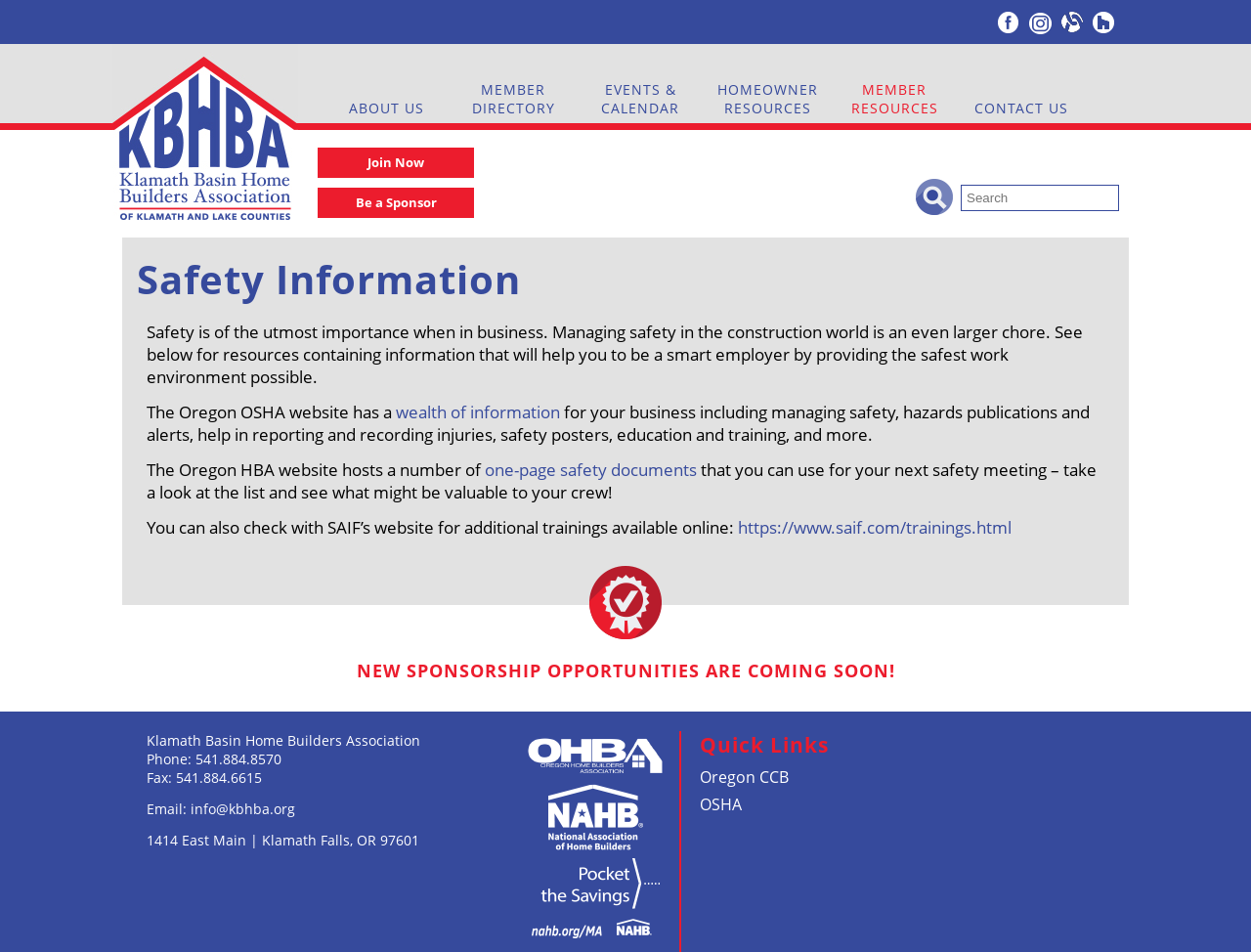Locate the bounding box coordinates of the element that should be clicked to fulfill the instruction: "Visit the Oregon OSHA website".

[0.316, 0.421, 0.448, 0.445]